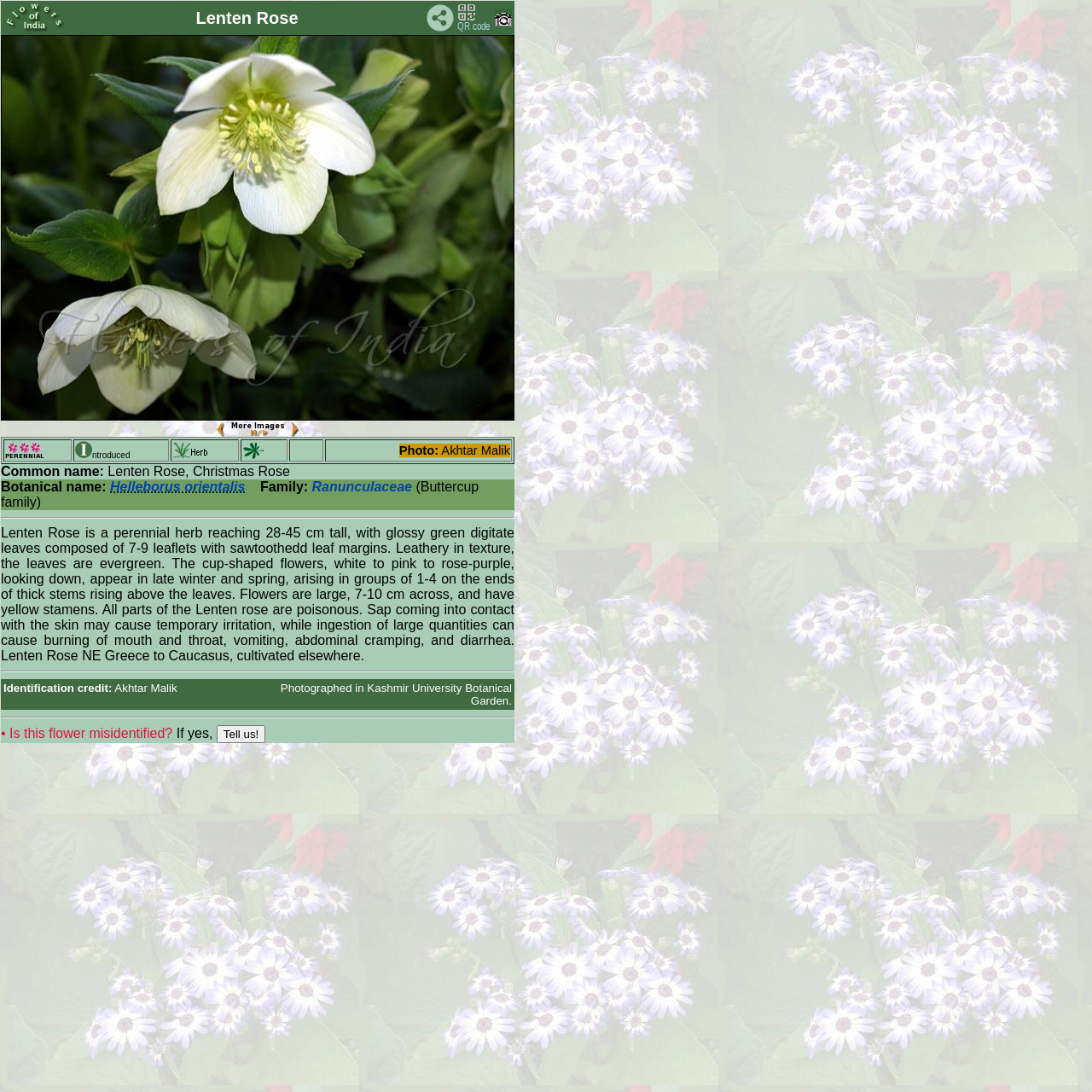What is the common name of the flower?
Please respond to the question thoroughly and include all relevant details.

The common name of the flower can be found in the text description of the flower, which is 'Common name: Lenten Rose, Christmas Rose'.